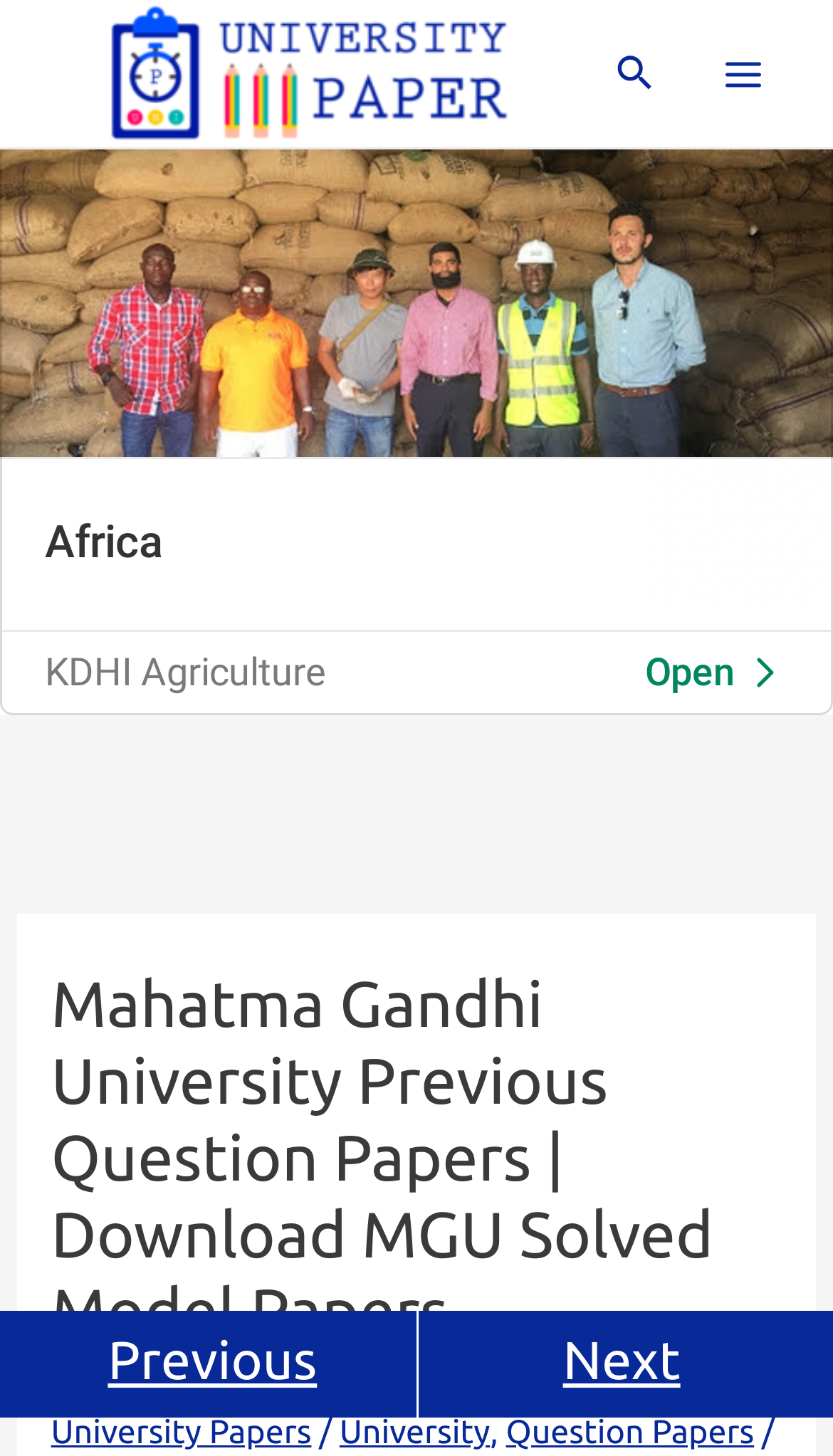Please give a short response to the question using one word or a phrase:
How many navigation links are present at the bottom of the webpage?

2